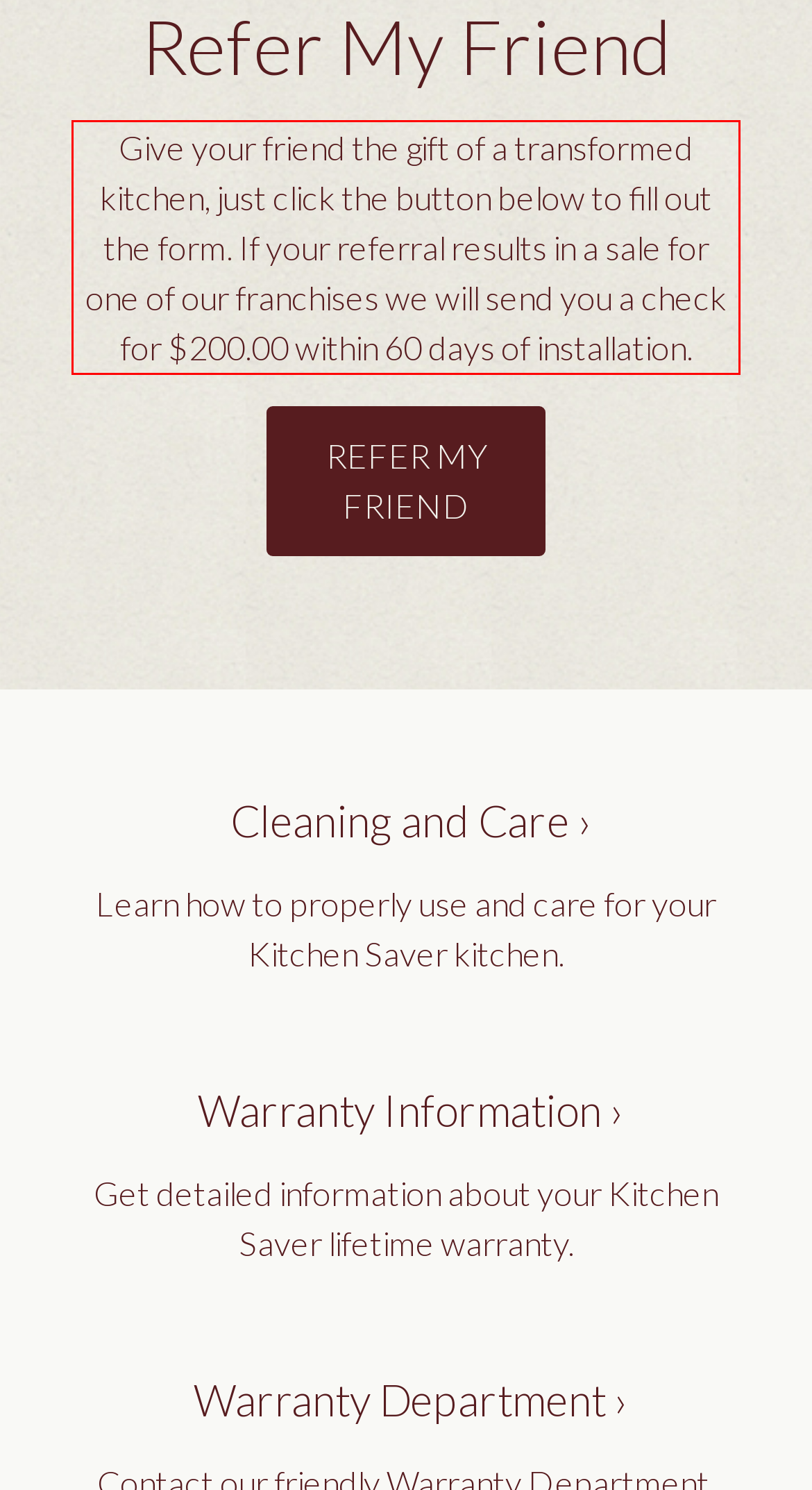Please examine the webpage screenshot containing a red bounding box and use OCR to recognize and output the text inside the red bounding box.

Give your friend the gift of a transformed kitchen, just click the button below to fill out the form. If your referral results in a sale for one of our franchises we will send you a check for $200.00 within 60 days of installation.